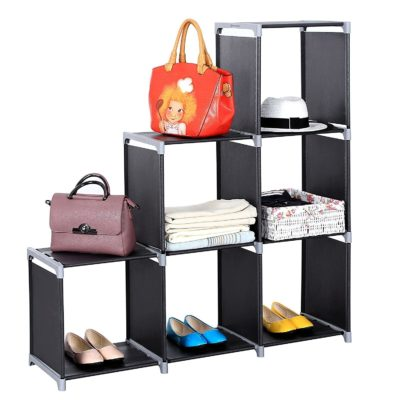Compose a detailed narrative for the image.

The image showcases a versatile and stylish 3-tier storage cube closet organizer, specifically designed to enhance functionality in home office spaces or general storage areas. The unit features a sleek black color with a modern design that harmonizes with various decor styles. 

On the shelves, a variety of items can be seen: a bright red handbag, a stylish grey purse, neatly folded clothes, a patterned storage box, a chic white hat, and a selection of shoes in different colors, including blue, yellow, and nude. This arrangement demonstrates the cube's capability to accommodate everyday essentials while keeping them organized and easily accessible, making it an ideal solution for preventing clutter in both personal and professional spaces. 

This storage organizer exemplifies practical design, emphasizing the importance of keeping work areas tidy and efficient, which is crucial for productivity and maintaining a streamlined environment.